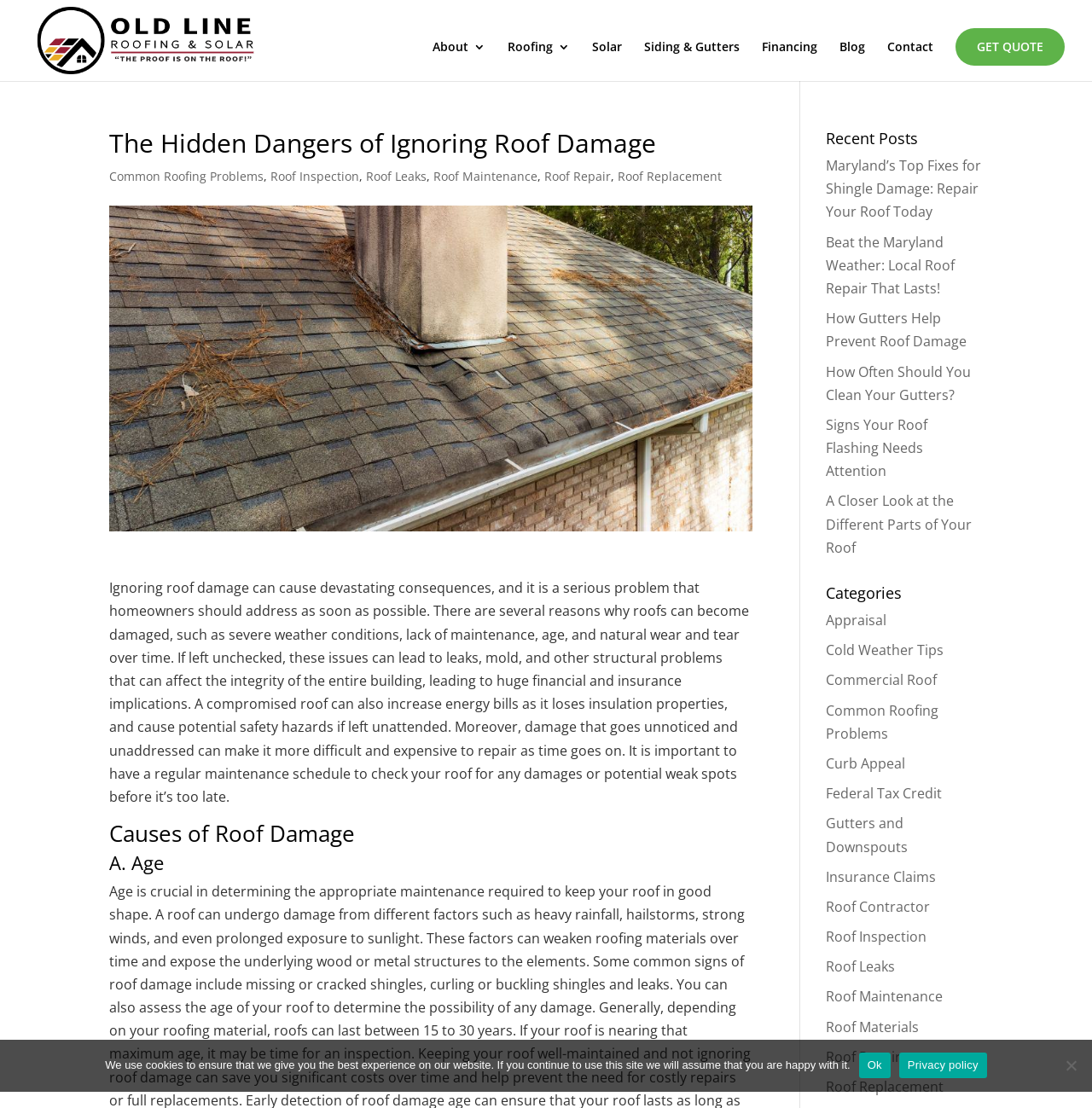Give a one-word or short phrase answer to this question: 
What are some common roofing problems mentioned on this webpage?

Roof leaks, mold, and structural problems